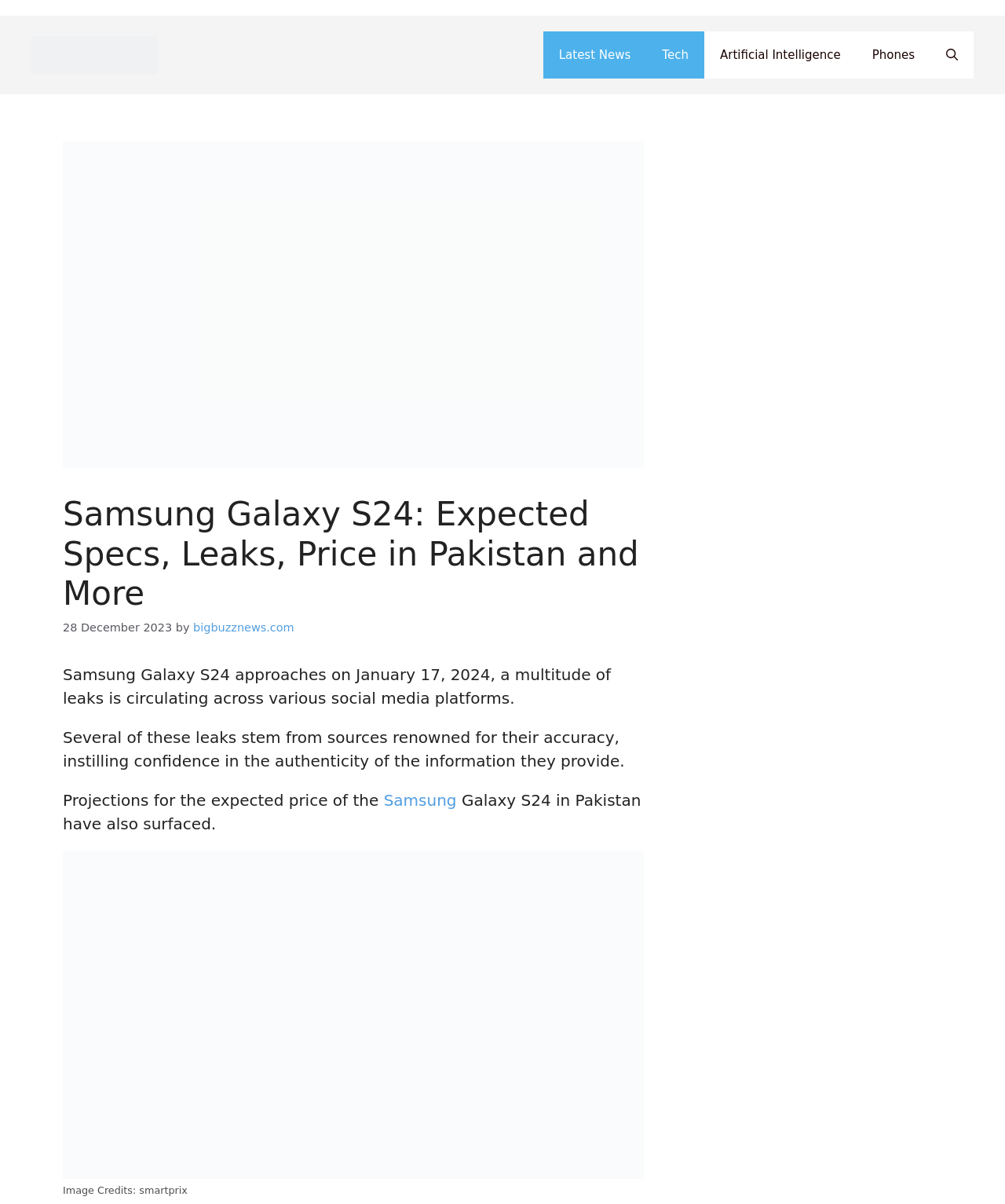Determine the main heading of the webpage and generate its text.

Samsung Galaxy S24: Expected Specs, Leaks, Price in Pakistan and More